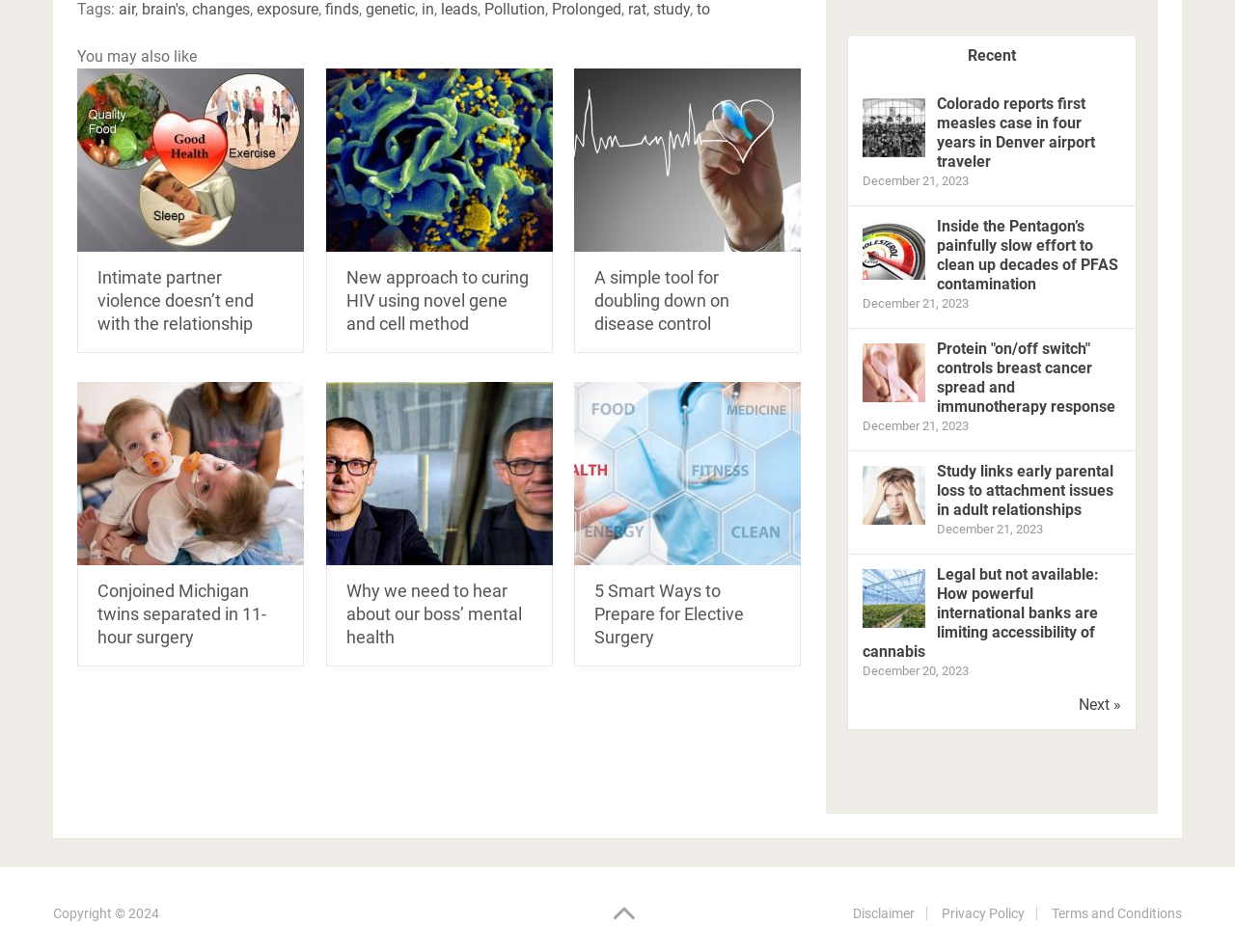What is the copyright year of the webpage?
Can you provide a detailed and comprehensive answer to the question?

The copyright information is displayed at the bottom of the webpage, which states 'Copyright © 2024', indicating that the webpage's content is copyrighted for the year 2024.